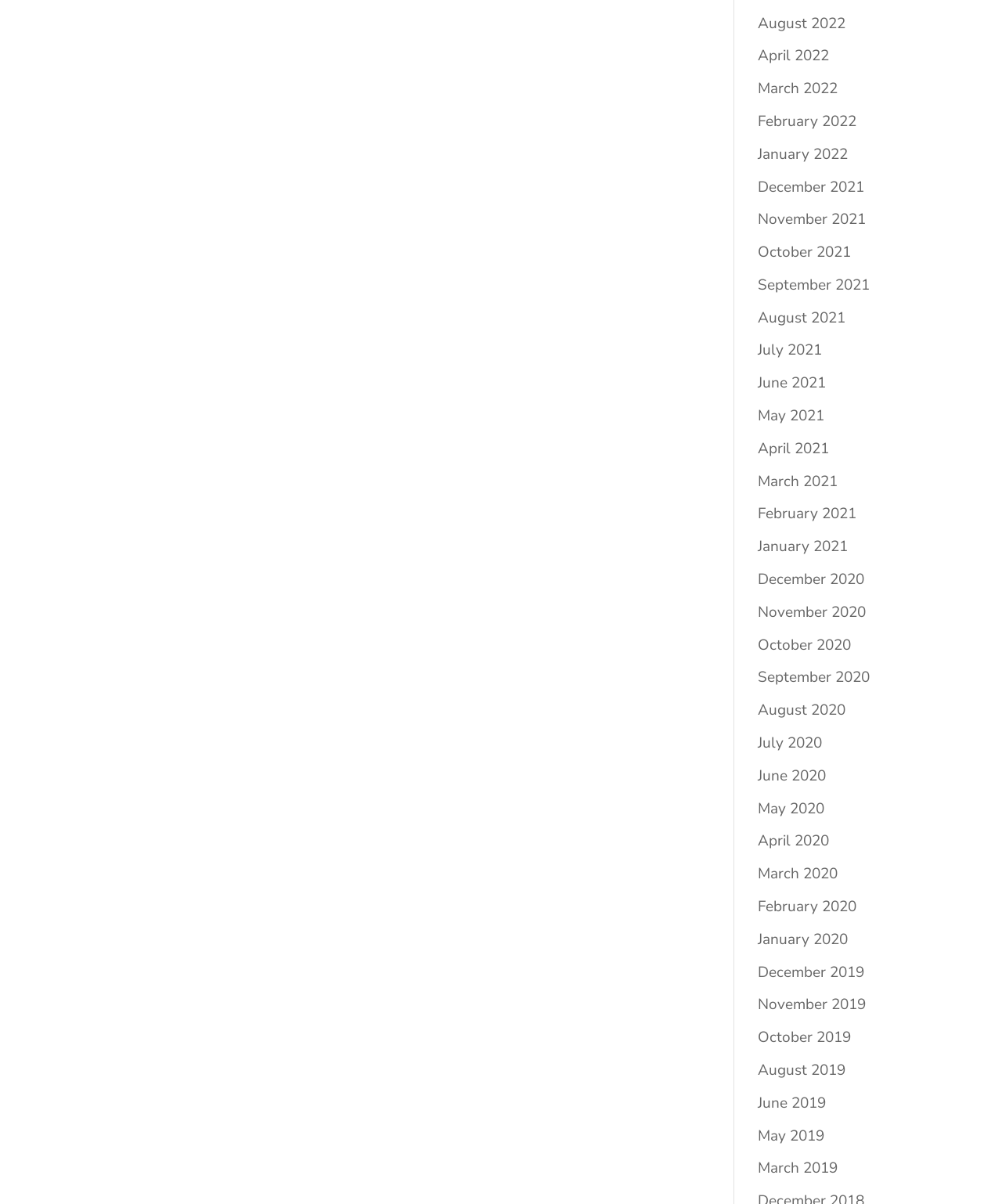Identify the bounding box coordinates of the element that should be clicked to fulfill this task: "View August 2022". The coordinates should be provided as four float numbers between 0 and 1, i.e., [left, top, right, bottom].

[0.756, 0.011, 0.844, 0.028]